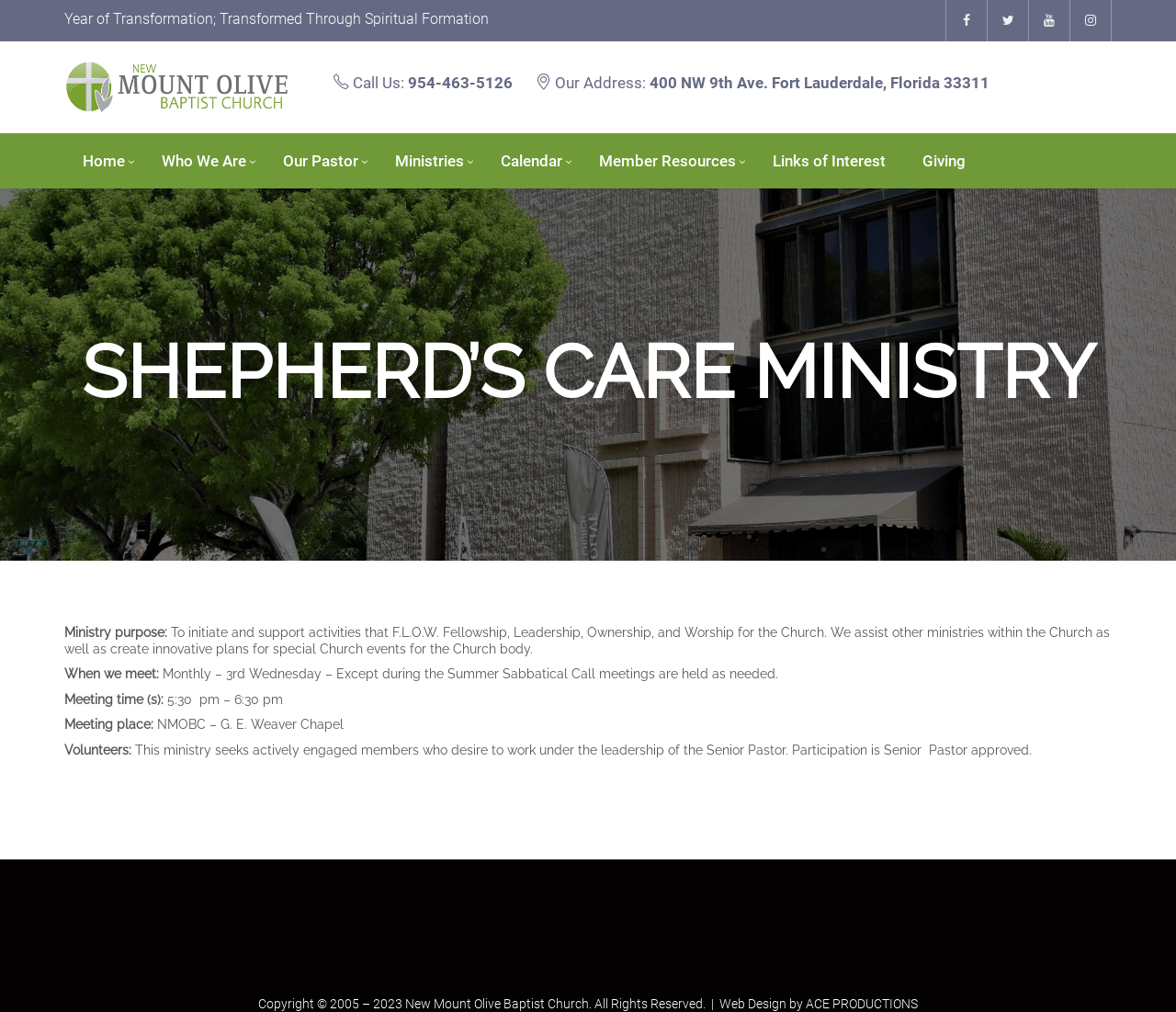Create an elaborate caption for the webpage.

The webpage is about Shepherd's Care Ministry, a part of New Mount Olive Baptist Church. At the top, there is a heading that reads "Year of Transformation; Transformed Through Spiritual Formation". Below this, there are four social media links aligned horizontally. 

To the left of these social media links, there is a heading that reads "New Mount Olive Baptist Church" with a link to the church's website and an image of the church's logo. Below this, there are two links, one for calling the church and another for the church's address.

On the top-left side, there is a navigation menu with links to different sections of the website, including "Home", "Who We Are", "Our Pastor", "Ministries", "Calendar", "Member Resources", and "Giving". 

The main content of the webpage is about Shepherd's Care Ministry. There is a heading that reads "SHEPHERD'S CARE MINISTRY" followed by a description of the ministry's purpose, which is to initiate and support activities that promote fellowship, leadership, ownership, and worship within the church. The ministry also assists other ministries and creates plans for special church events.

Below this, there is information about when the ministry meets, including the date, time, and location. There is also a section about volunteers, stating that the ministry seeks actively engaged members who desire to work under the leadership of the Senior Pastor.

At the bottom of the webpage, there is a copyright notice that reads "Copyright © 2005 – 2023 New Mount Olive Baptist Church. All Rights Reserved." along with a mention of the web design company, ACE PRODUCTIONS.